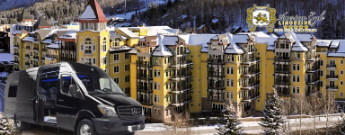Provide a thorough description of the image presented.

This image showcases a spacious and elegant Mercedes Sprinter van in the foreground, designed for luxury transportation. In the background, you can see a picturesque mountain setting with a prominently styled multi-story building, likely a resort or luxury lodge, nestled among evergreen trees and snowy landscapes. The architecture features vibrant yellow hues, complementing the winter scenery, which creates a warm and inviting ambiance despite the cold. At the top right corner, there’s an emblem or logo, possibly belonging to a transportation service, suggesting the van is part of a premium shuttle experience. This visual effectively conveys the theme of luxurious travel, particularly suited for those seeking comfort and convenience in mountain destinations like Vail.